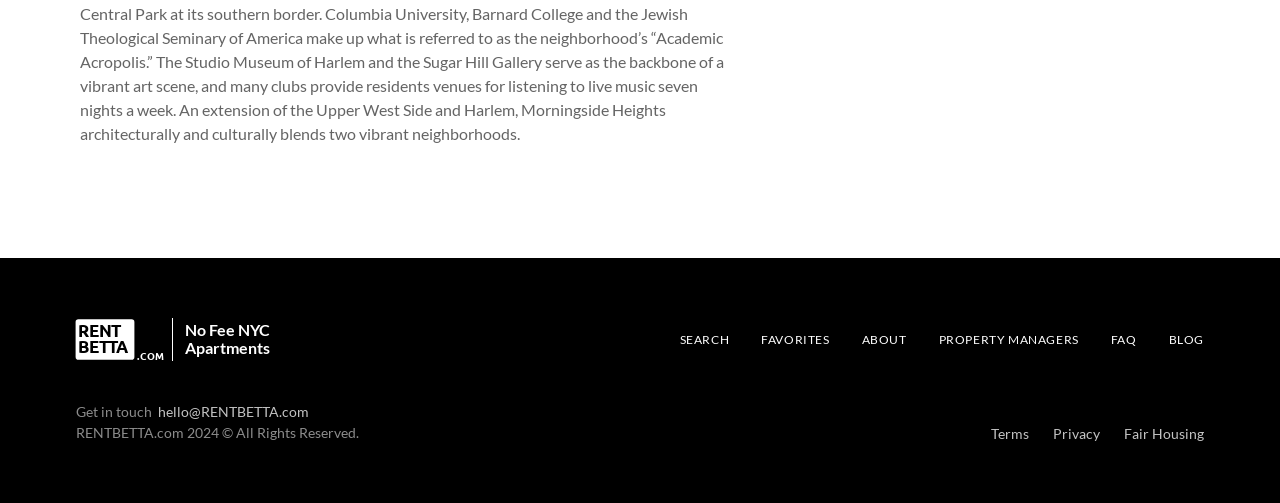Provide the bounding box coordinates of the HTML element this sentence describes: "No Fee NYC Apartments".

[0.134, 0.633, 0.223, 0.718]